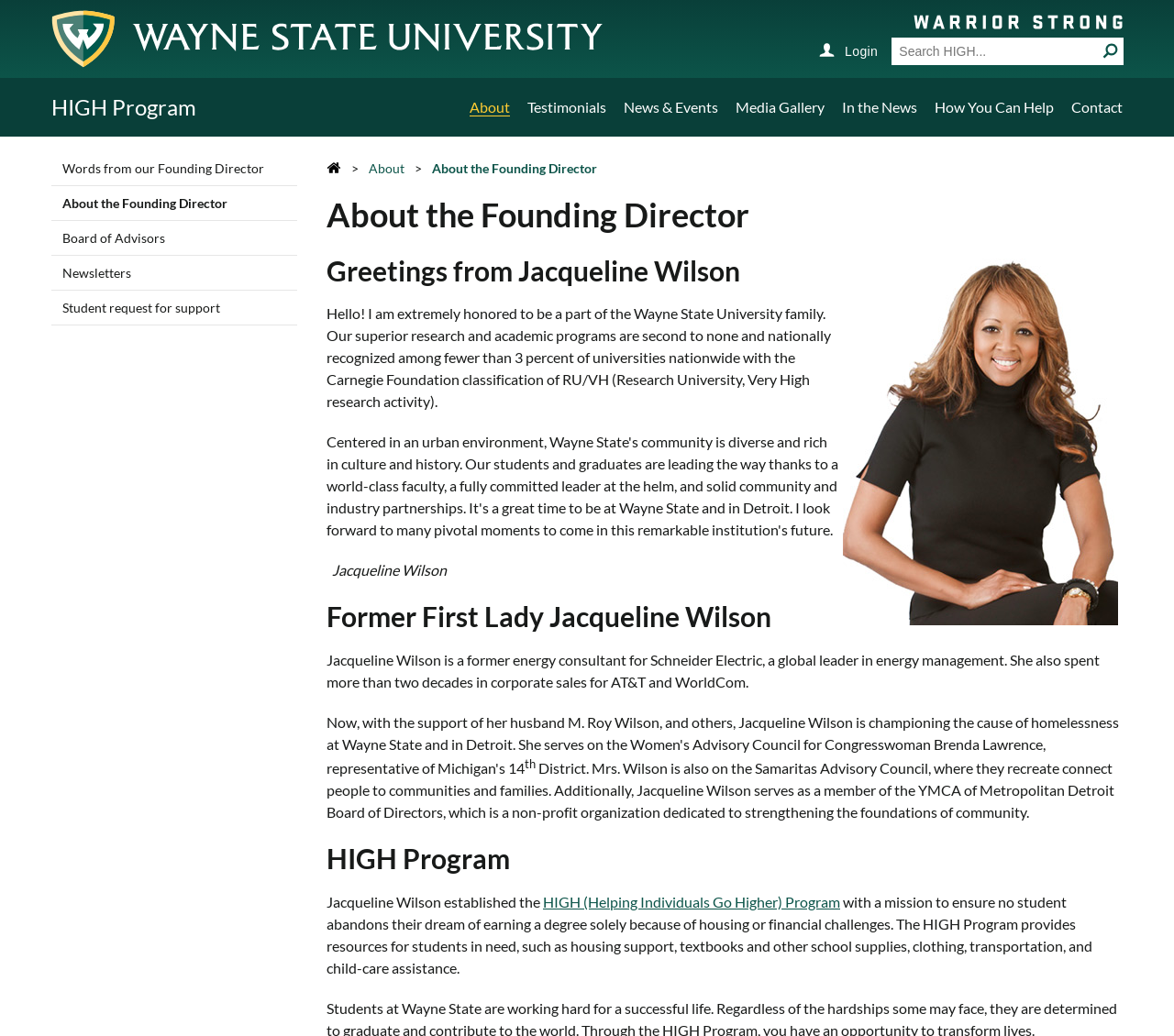Point out the bounding box coordinates of the section to click in order to follow this instruction: "Read about the HIGH Program".

[0.044, 0.09, 0.167, 0.116]